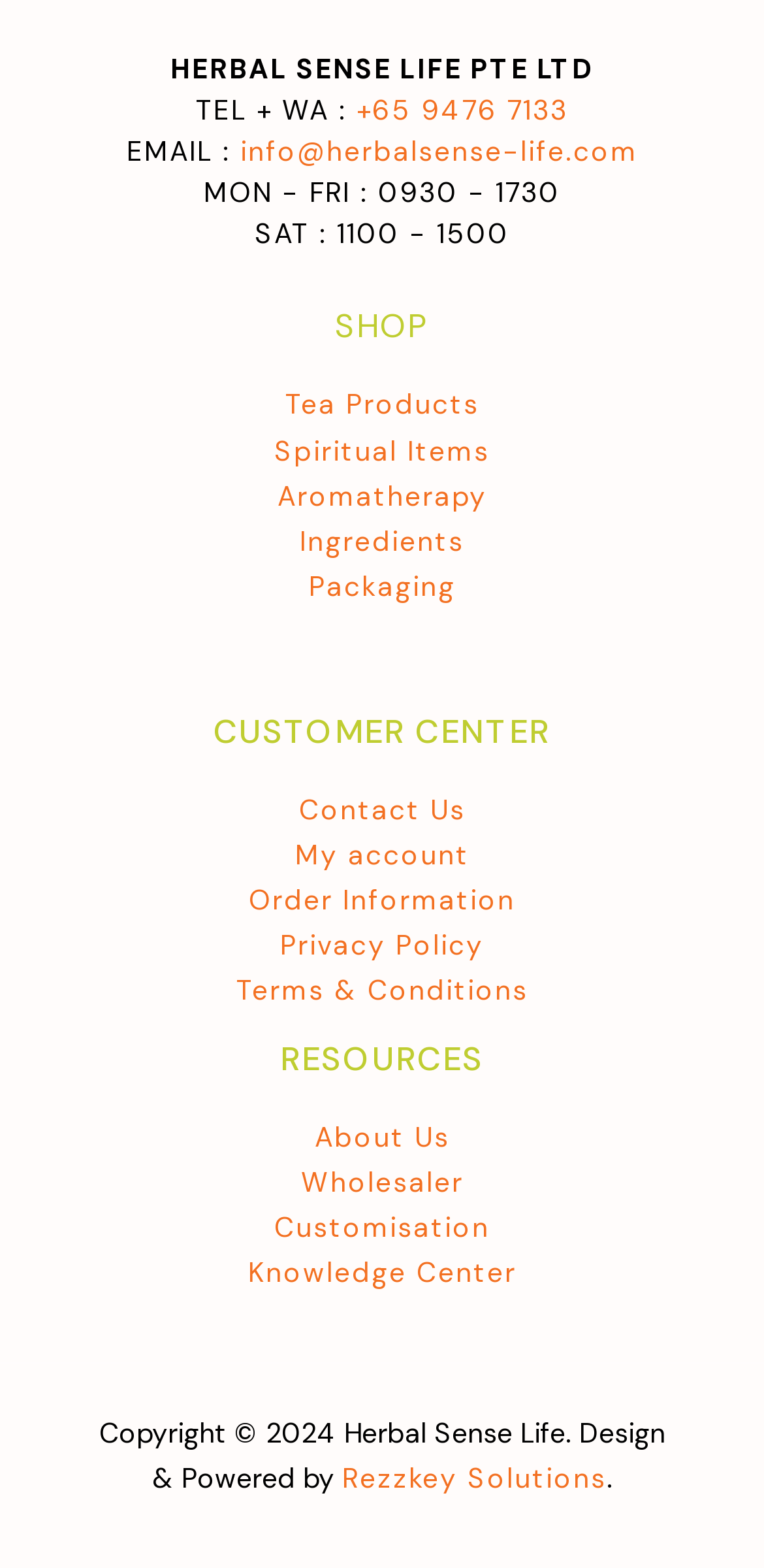Answer the question using only one word or a concise phrase: How many categories are there in the SHOP section?

5